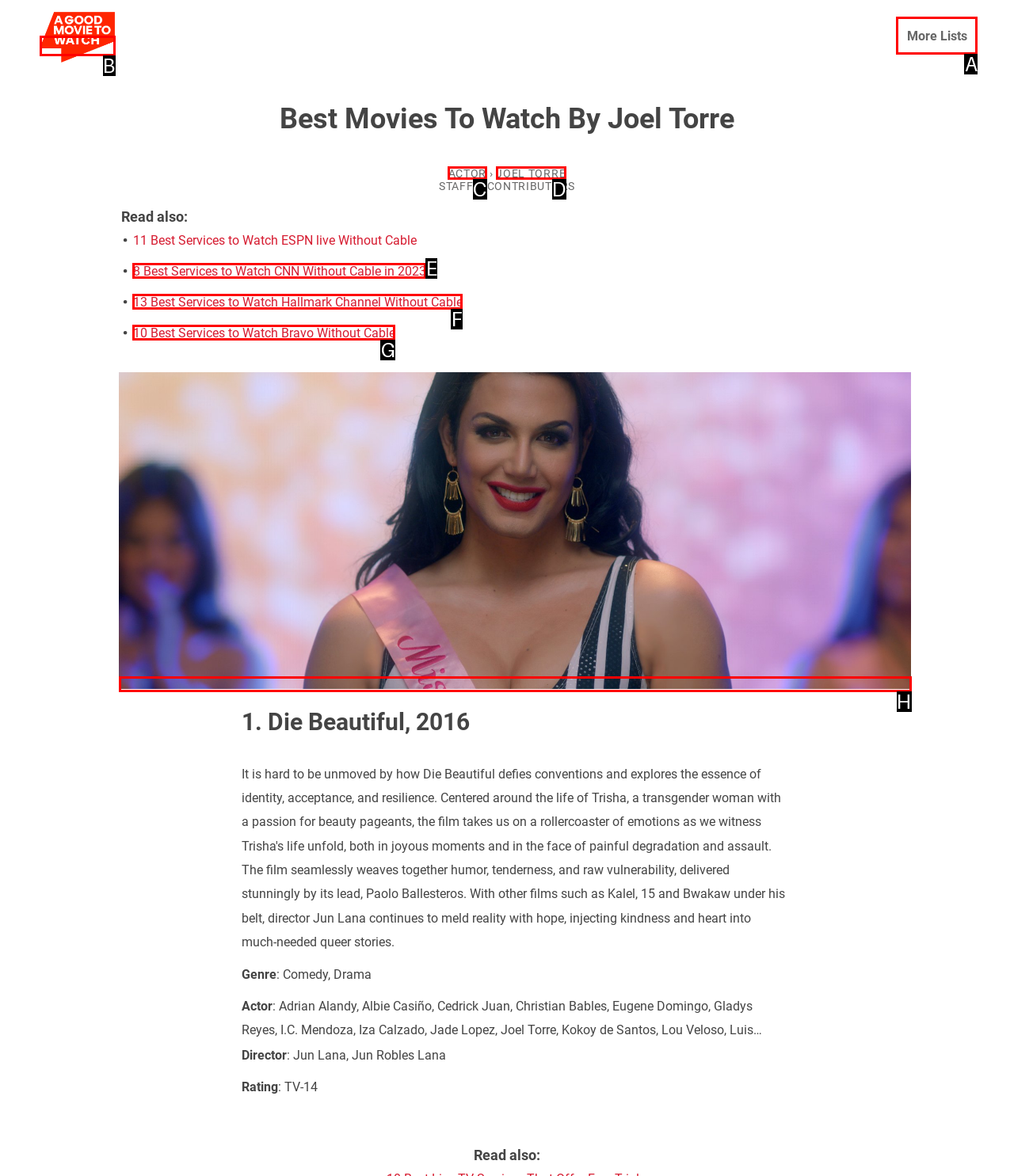Identify the letter of the UI element that corresponds to: More Lists
Respond with the letter of the option directly.

A